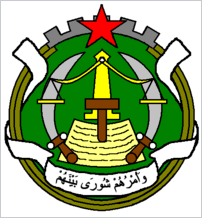Explain the image thoroughly, highlighting all key elements.

The image depicts the emblem of the National Forum of Indokistan, featuring a prominent design that symbolizes the legislative authority and governance of the region. Central to the emblem is a golden sword and scales of justice, representing law and order, flanked by two crossed swords that signify strength and solidarity. Below these elements, an open book symbolizes knowledge and transparency in legislative processes. The entire emblem is framed by a green background, which often represents prosperity and growth, while a red star above the sword signifies revolution and progress. The design is completed with scrolls inscribed in Arabic, reinforcing the cultural and historical significance of the assembly. This emblem represents the final incarnation of the Indokistani legislature, which operated from 2013 to 2016.